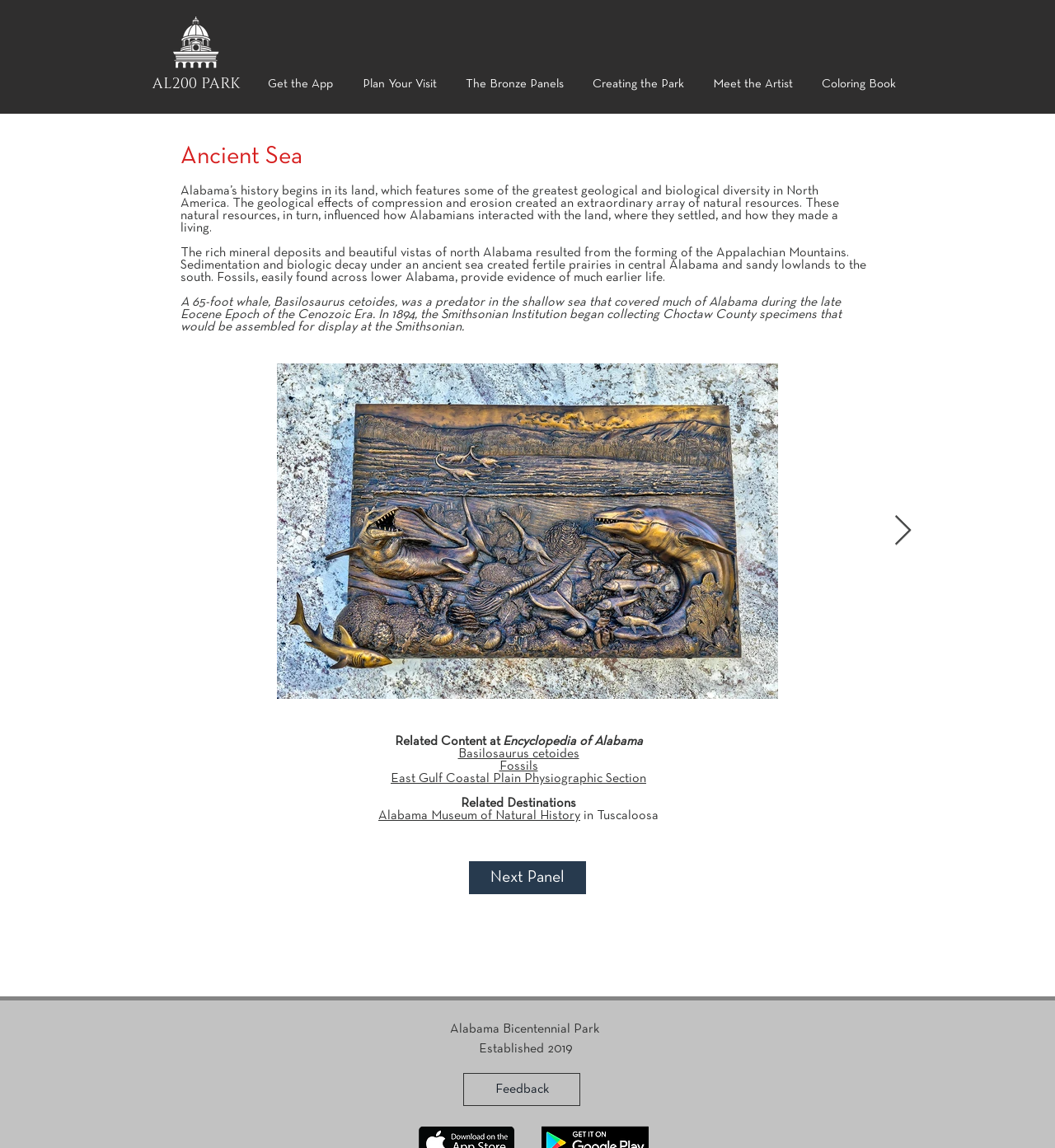Determine the bounding box coordinates for the area you should click to complete the following instruction: "Visit 'Alabama Museum of Natural History'".

[0.359, 0.706, 0.55, 0.716]